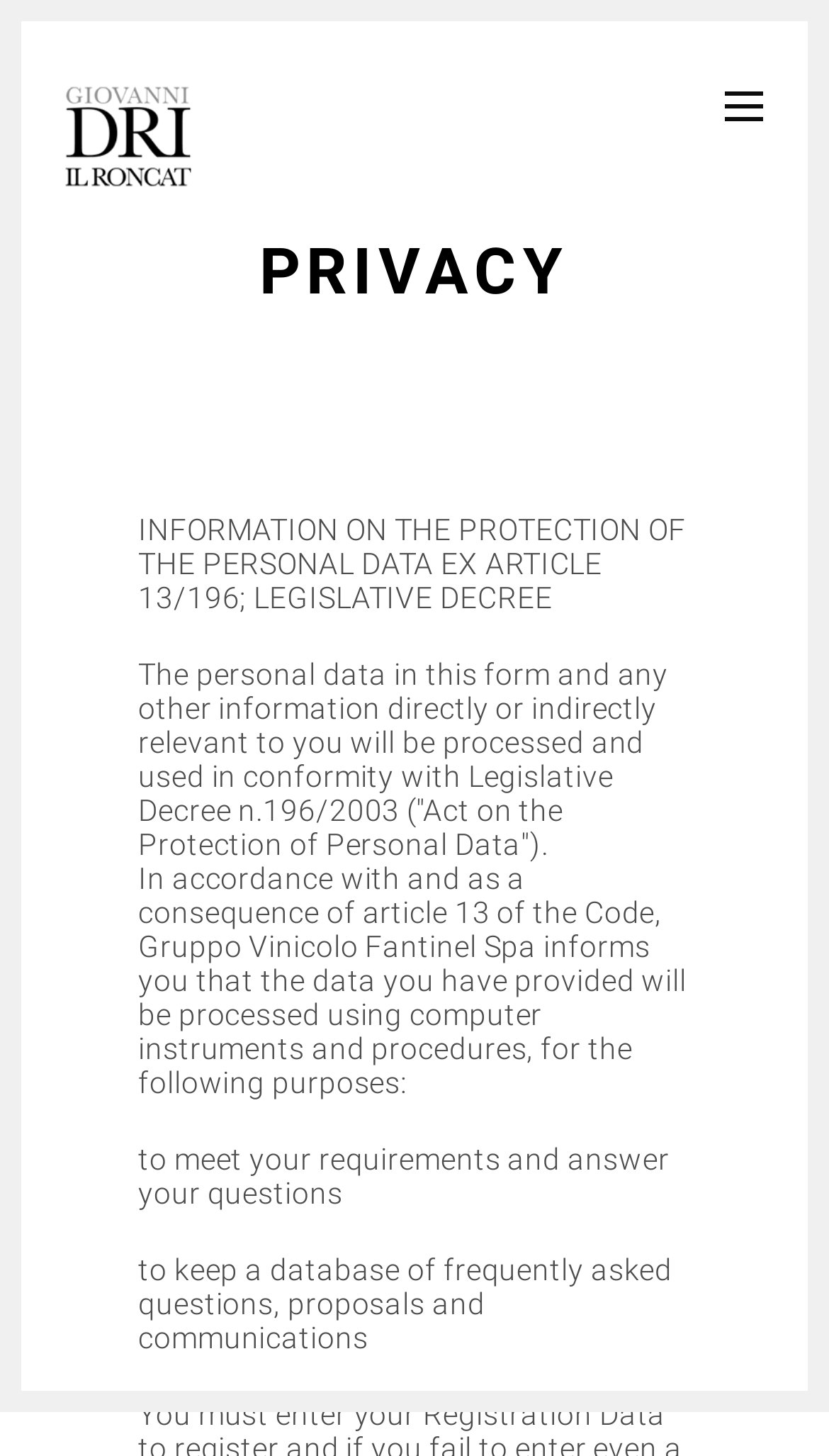What is the logo of the company?
Utilize the image to construct a detailed and well-explained answer.

The logo is located at the top left corner of the webpage, and it is an image with the text 'Logo' associated with it. Although the logo itself is not explicitly stated, the surrounding context and the mention of 'Gruppo Vinicolo Fantinel Spa' in the text suggest that it is the logo of this company.